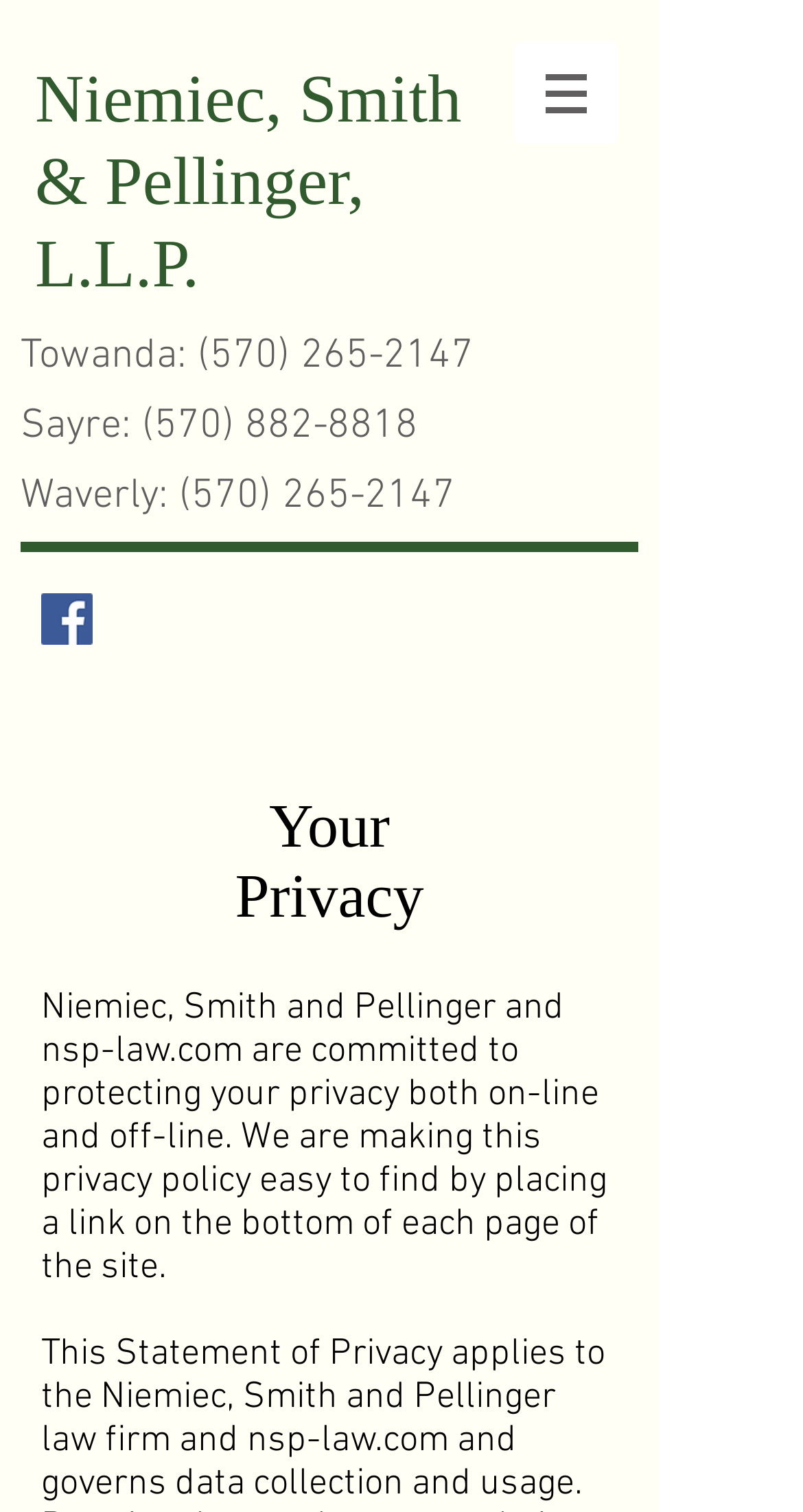Answer the question briefly using a single word or phrase: 
What is the name of the law firm?

Niemiec, Smith & Pellinger, L.L.P.